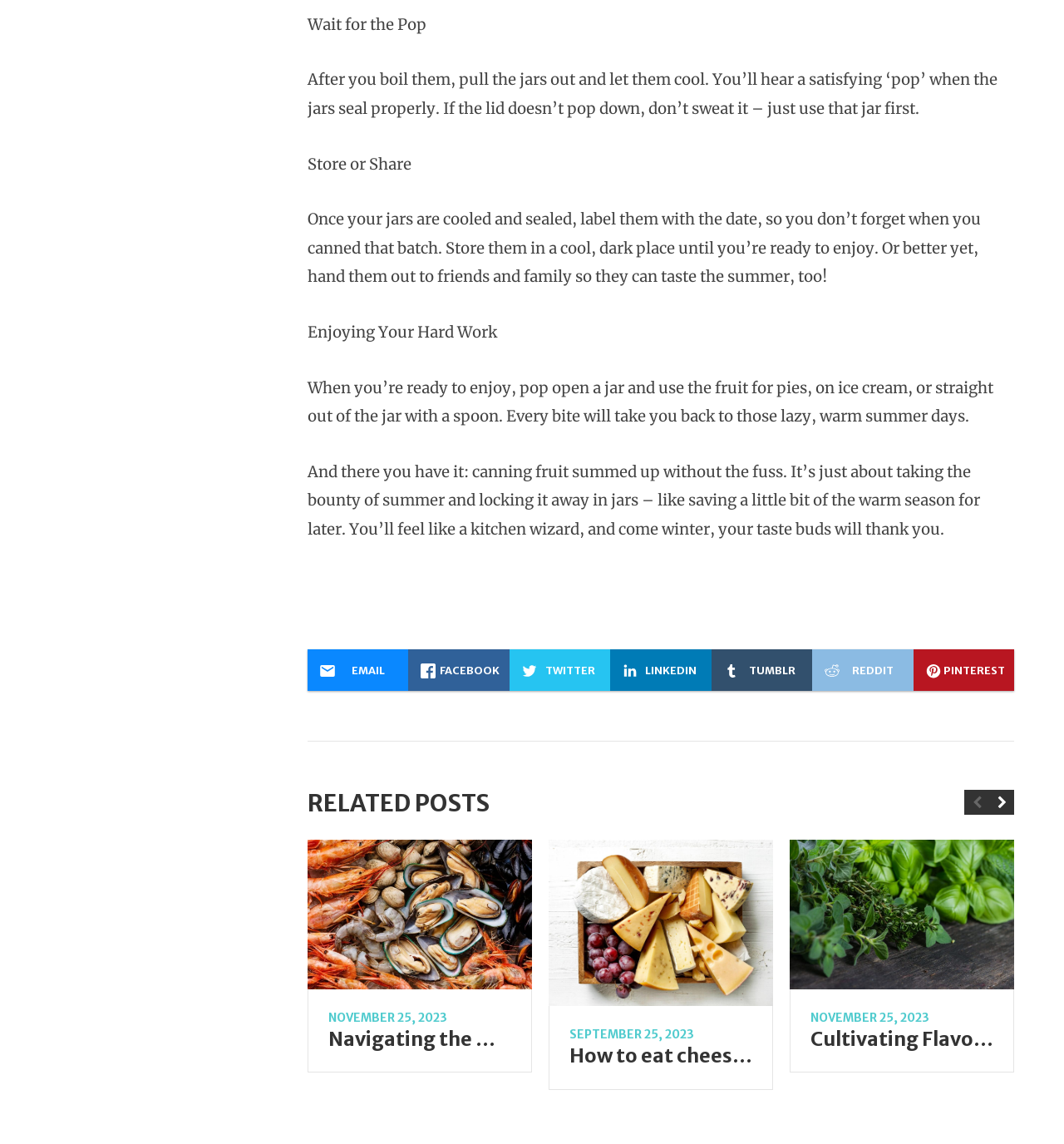What is the section below the article about?
Kindly answer the question with as much detail as you can.

The section below the article appears to be a list of related posts, including links to other articles on topics such as sustainable seafood, eating cheese correctly, and growing your own herbs, which may be of interest to readers who enjoyed the article on canning fruit.